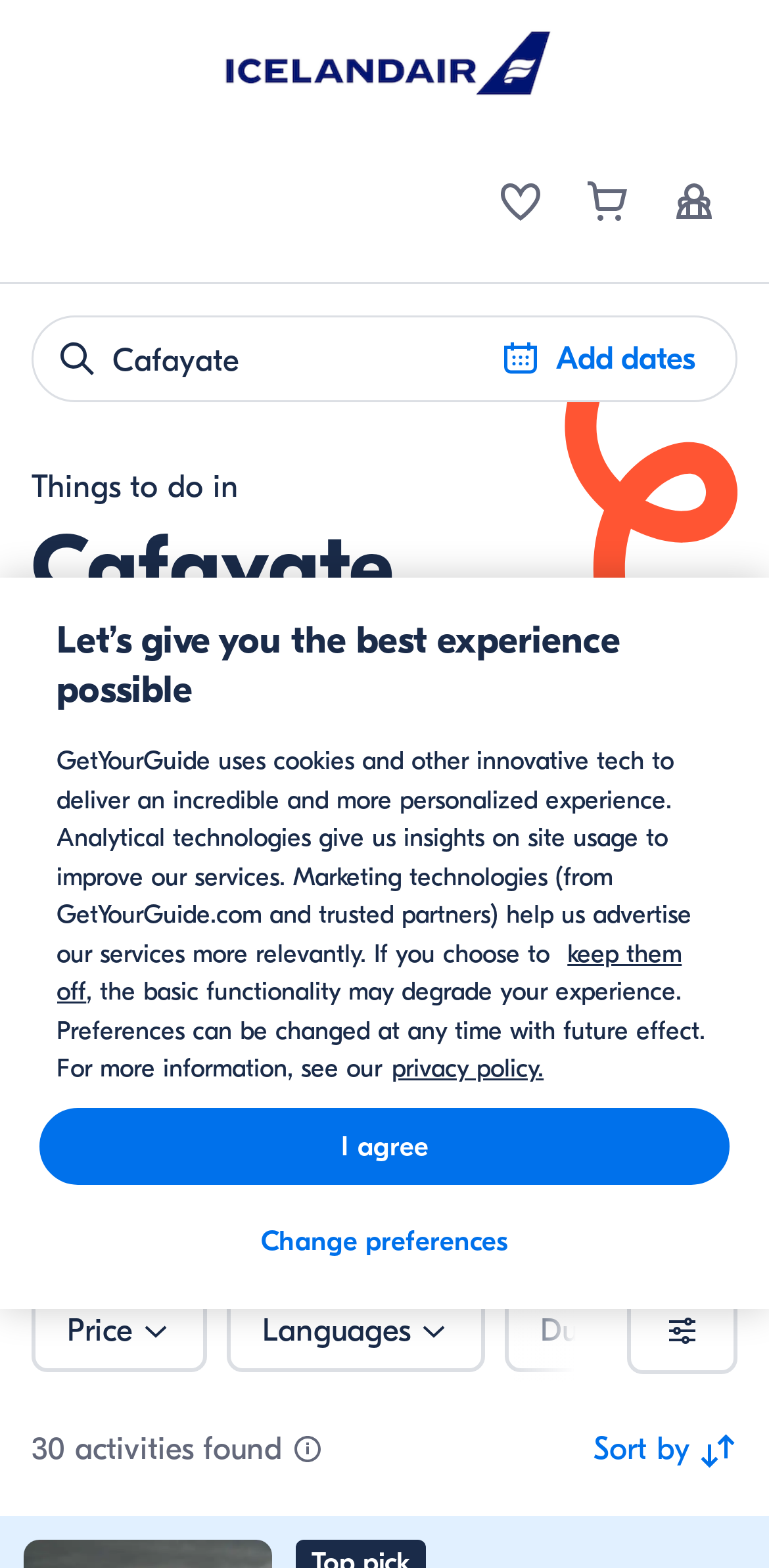Review the image closely and give a comprehensive answer to the question: How many activities are found?

I found this answer by looking at the text '30 activities found' at the bottom of the page, which indicates the number of search results.